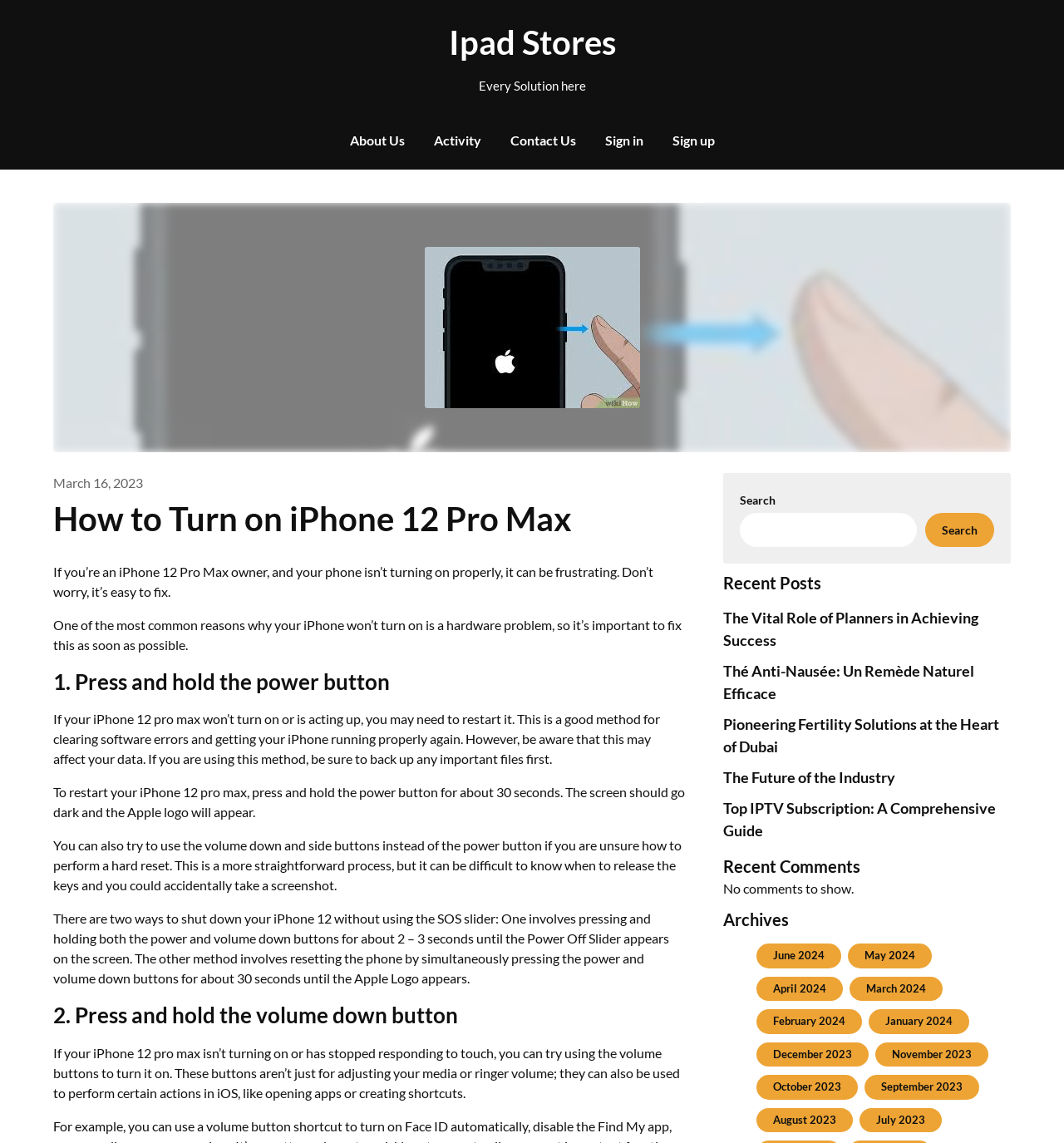Specify the bounding box coordinates of the element's area that should be clicked to execute the given instruction: "View the BRI NEWS". The coordinates should be four float numbers between 0 and 1, i.e., [left, top, right, bottom].

None